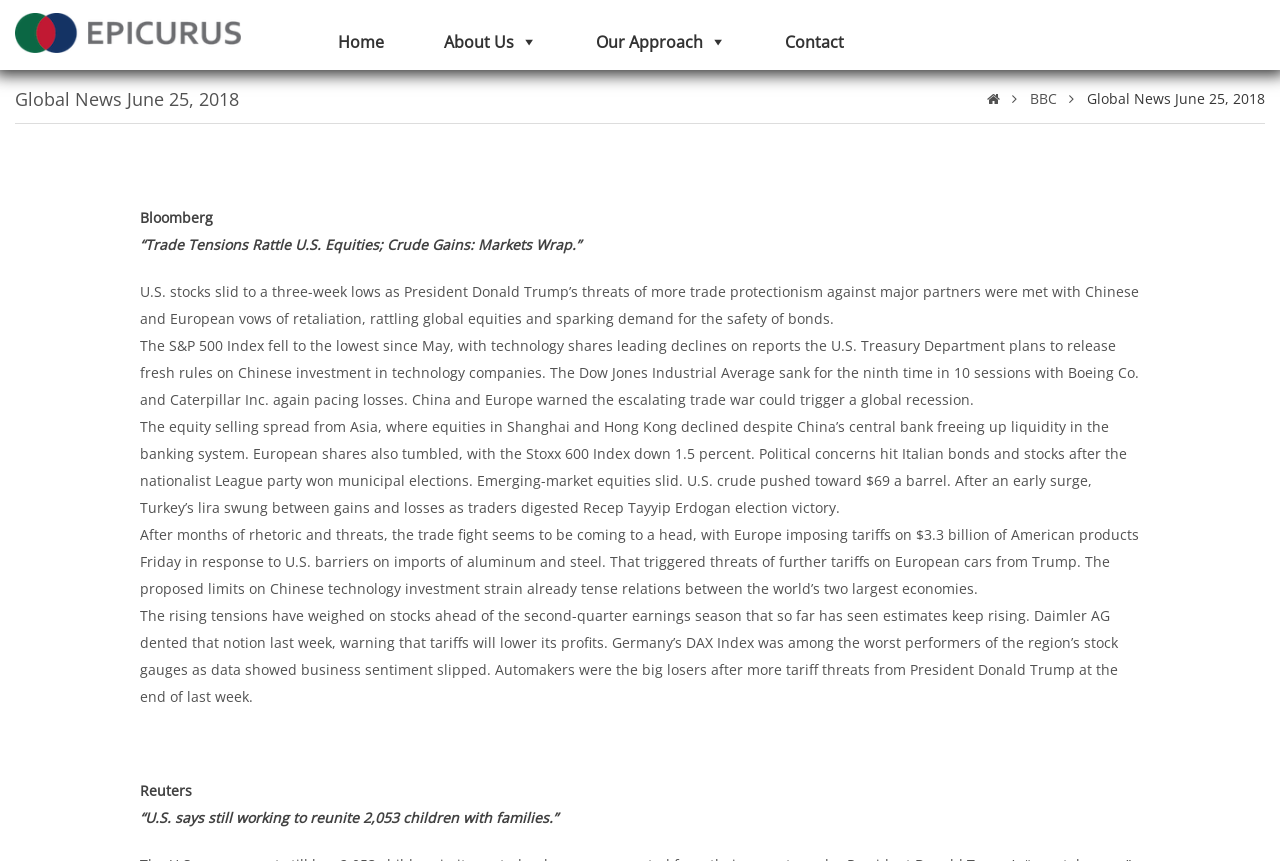From the element description Our Approach, predict the bounding box coordinates of the UI element. The coordinates must be specified in the format (top-left x, top-left y, bottom-right x, bottom-right y) and should be within the 0 to 1 range.

[0.457, 0.033, 0.574, 0.07]